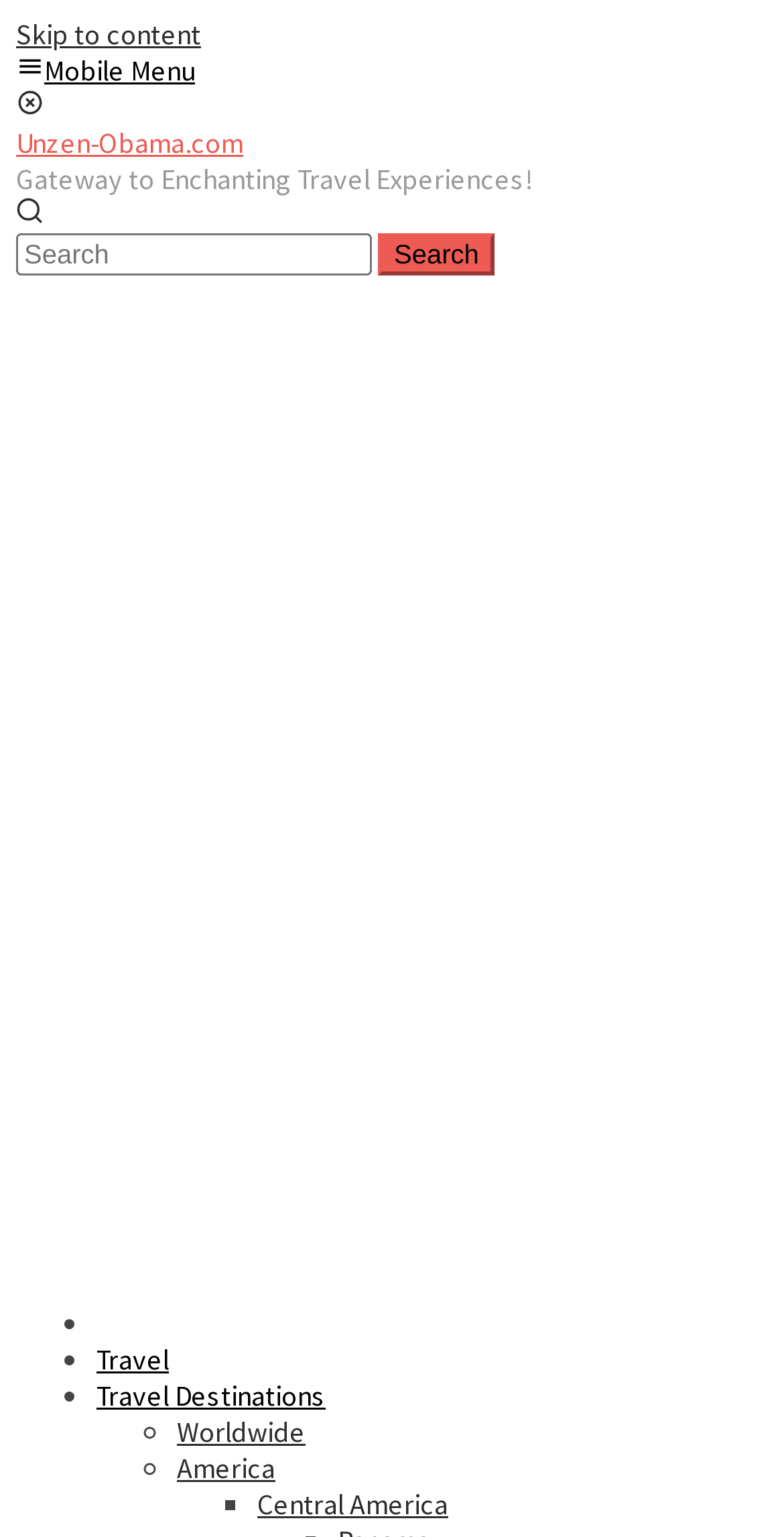Given the webpage screenshot, identify the bounding box of the UI element that matches this description: "Mobile Menu".

[0.021, 0.034, 0.249, 0.058]